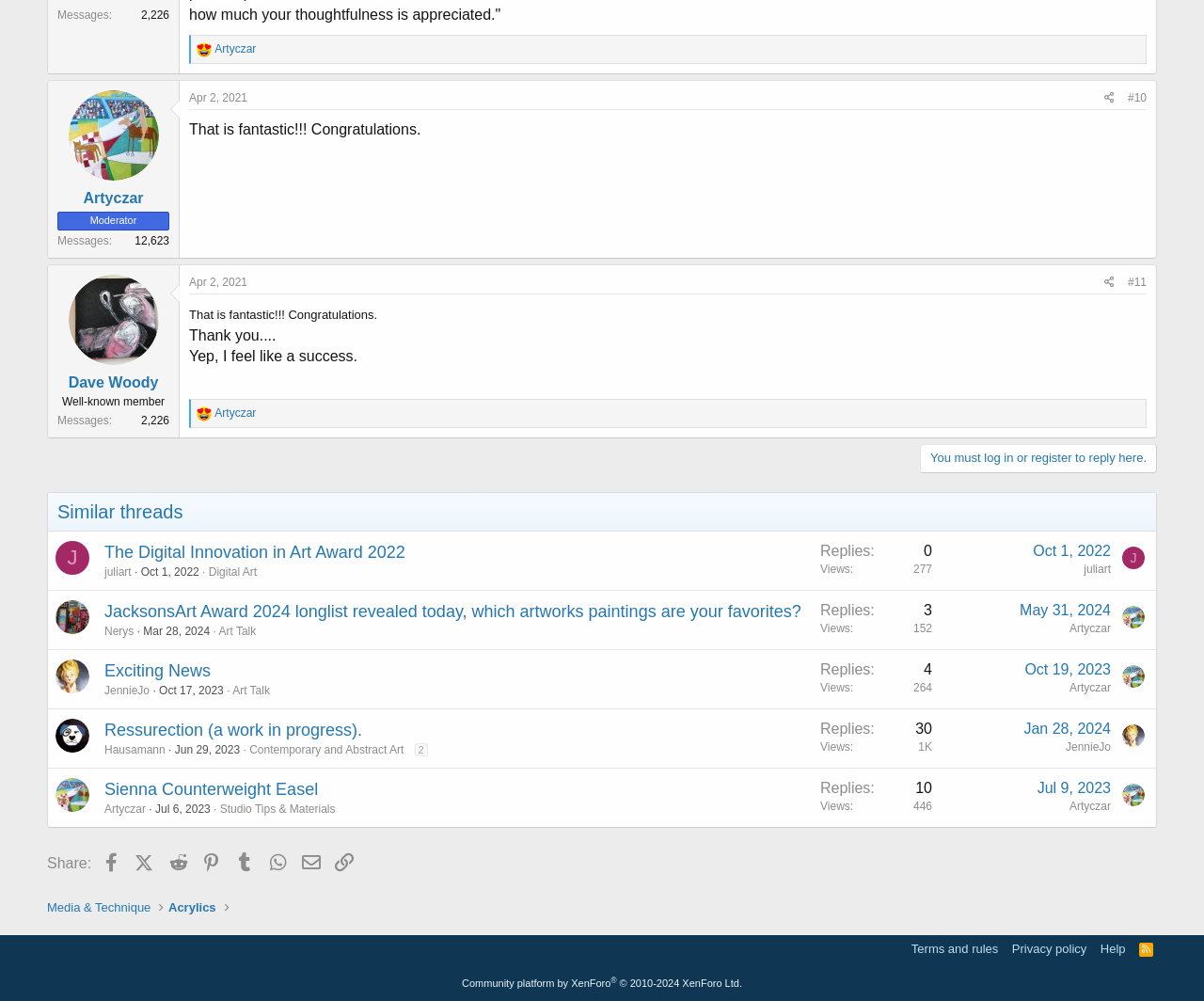Given the webpage screenshot, identify the bounding box of the UI element that matches this description: "Ressurection (a work in progress).".

[0.087, 0.72, 0.301, 0.738]